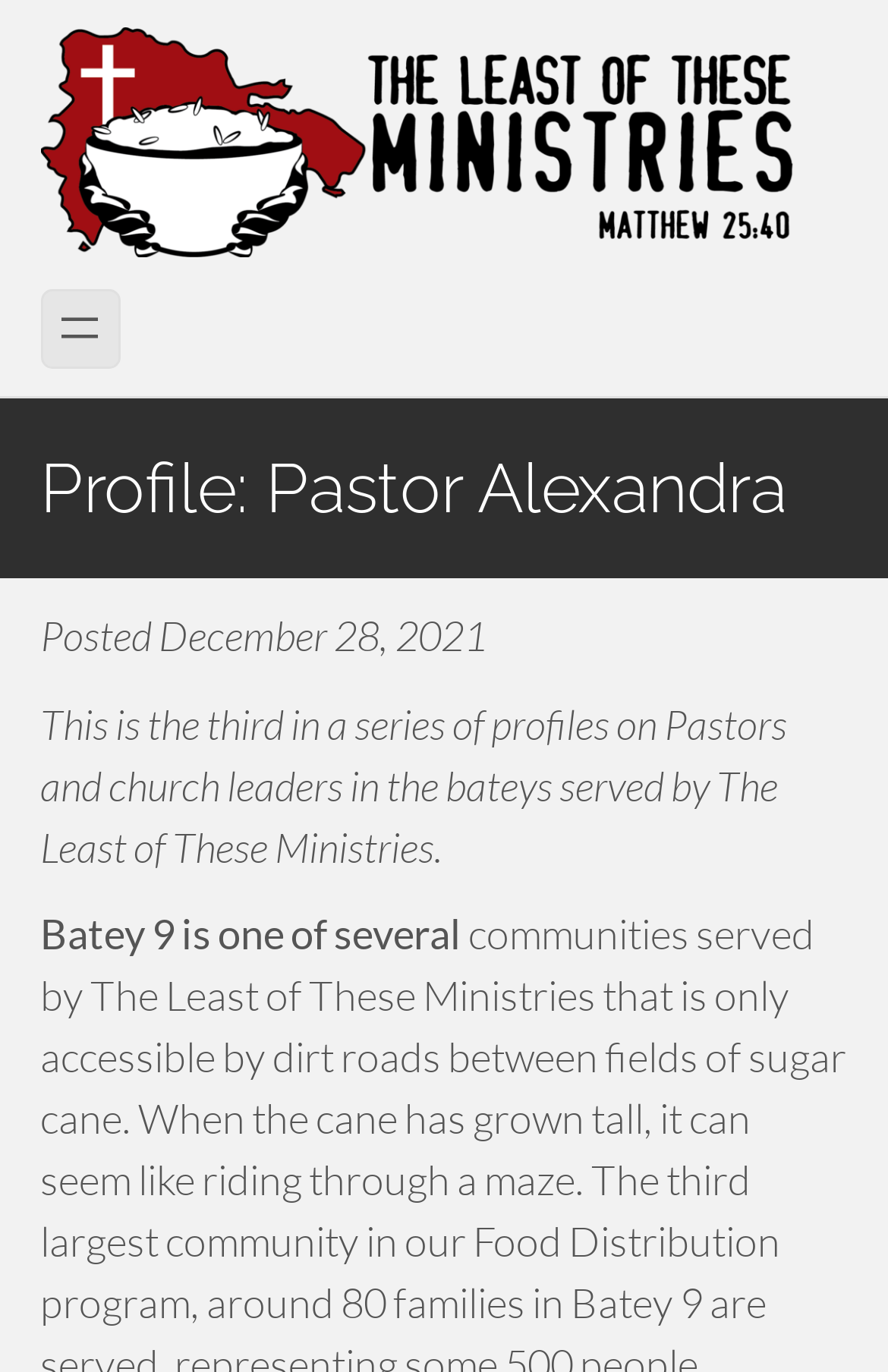Generate an in-depth caption that captures all aspects of the webpage.

The webpage is about the profile of Pastor Alexandra, specifically highlighting her role in The Least of These Ministries. At the top-left corner, there is a link and an image, both labeled as "The Least of These Ministries", which likely serves as a logo or a navigation element. Next to it, there is a button labeled "Open menu" that, when clicked, opens a dialog popup.

Below these elements, there is a header section that spans the entire width of the page. Within this section, a prominent heading reads "Profile: Pastor Alexandra". Beneath the heading, there is a text indicating that the profile was posted on December 28, 2021.

The main content of the page is a series of paragraphs that provide information about Pastor Alexandra's work. The first paragraph explains that this profile is part of a series featuring pastors and church leaders in the bateys served by The Least of These Ministries. The second paragraph begins to describe Batey 9, one of the areas where Pastor Alexandra is involved.